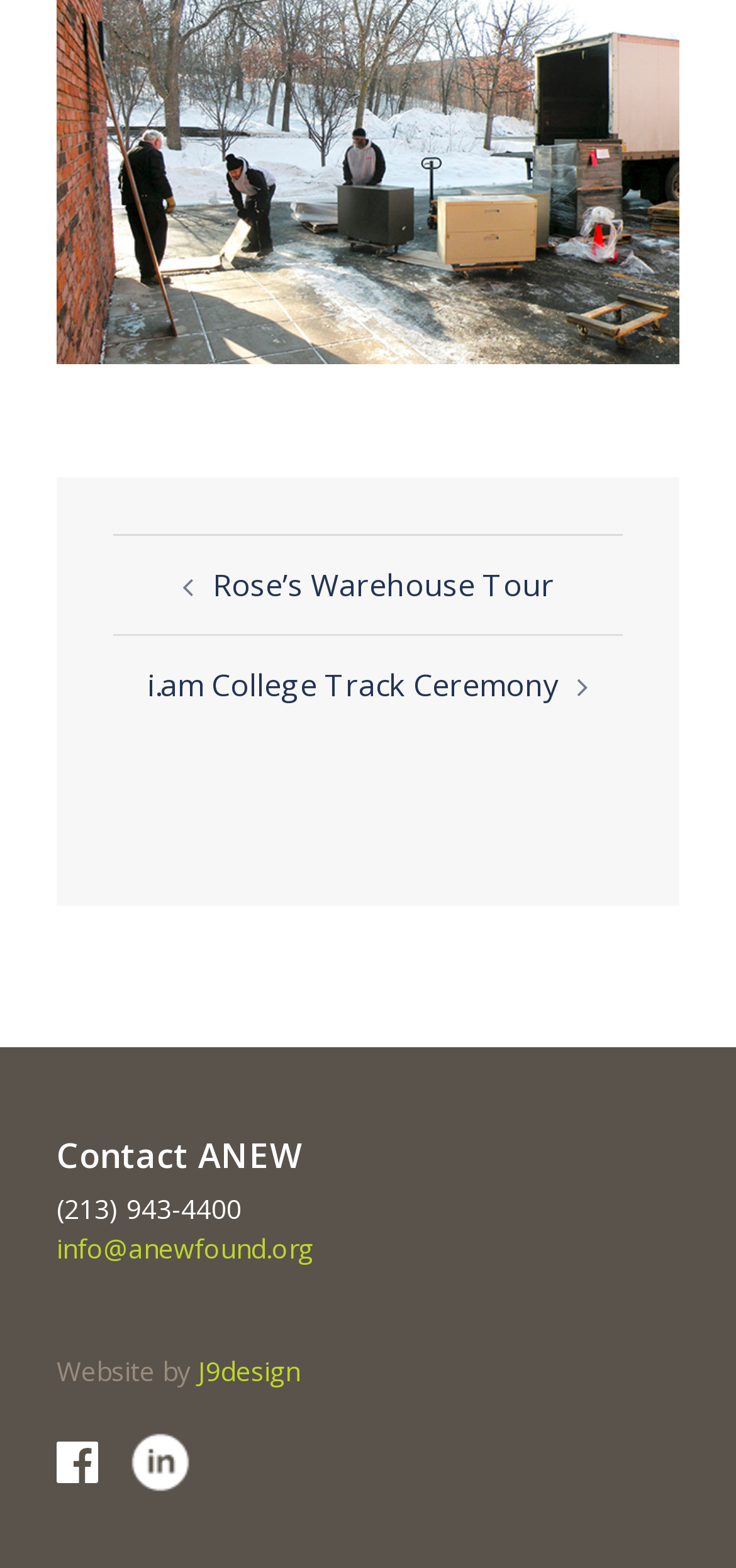Provide a one-word or brief phrase answer to the question:
What is the phone number to contact ANEW?

(213) 943-4400